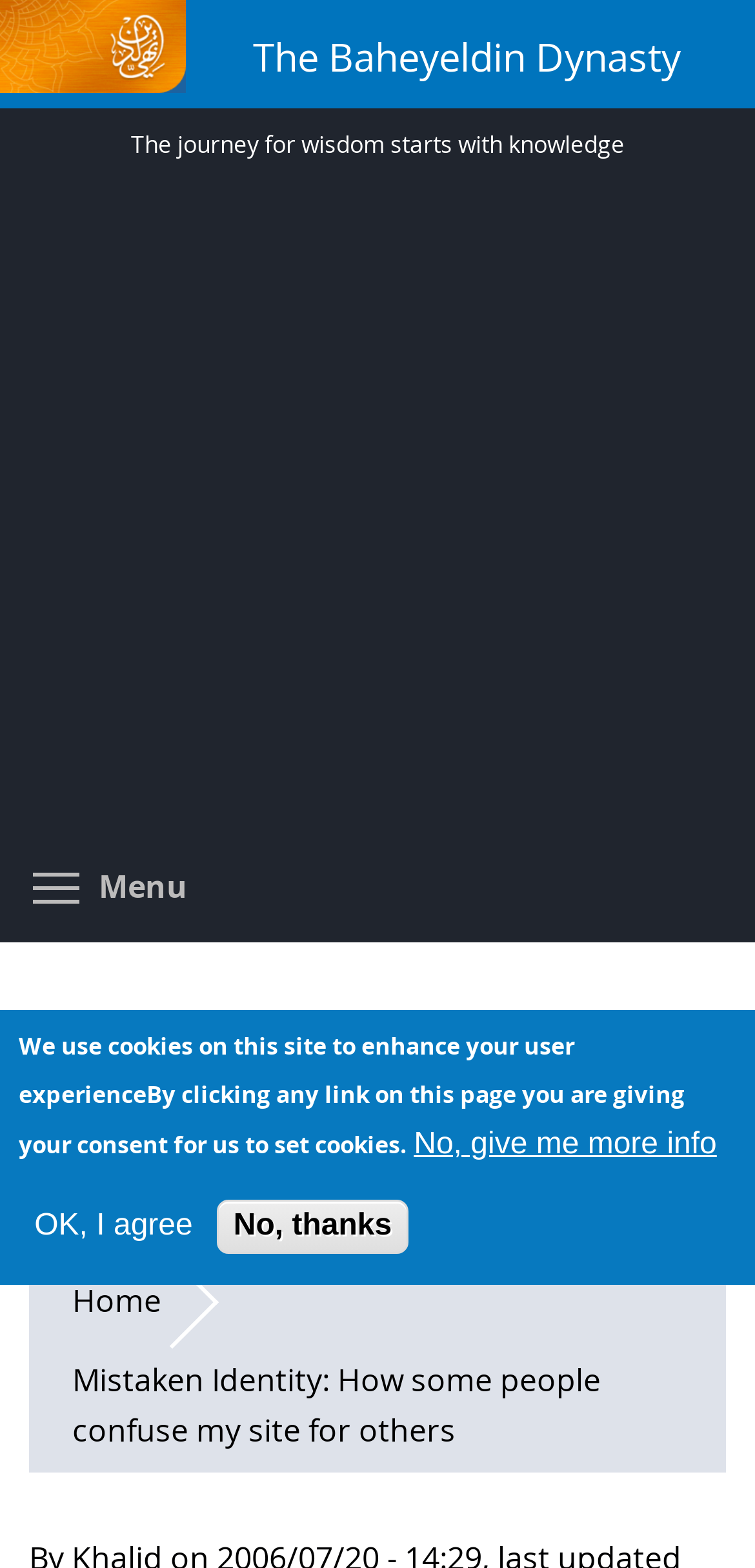Using the provided element description "No, give me more info", determine the bounding box coordinates of the UI element.

[0.548, 0.719, 0.949, 0.742]